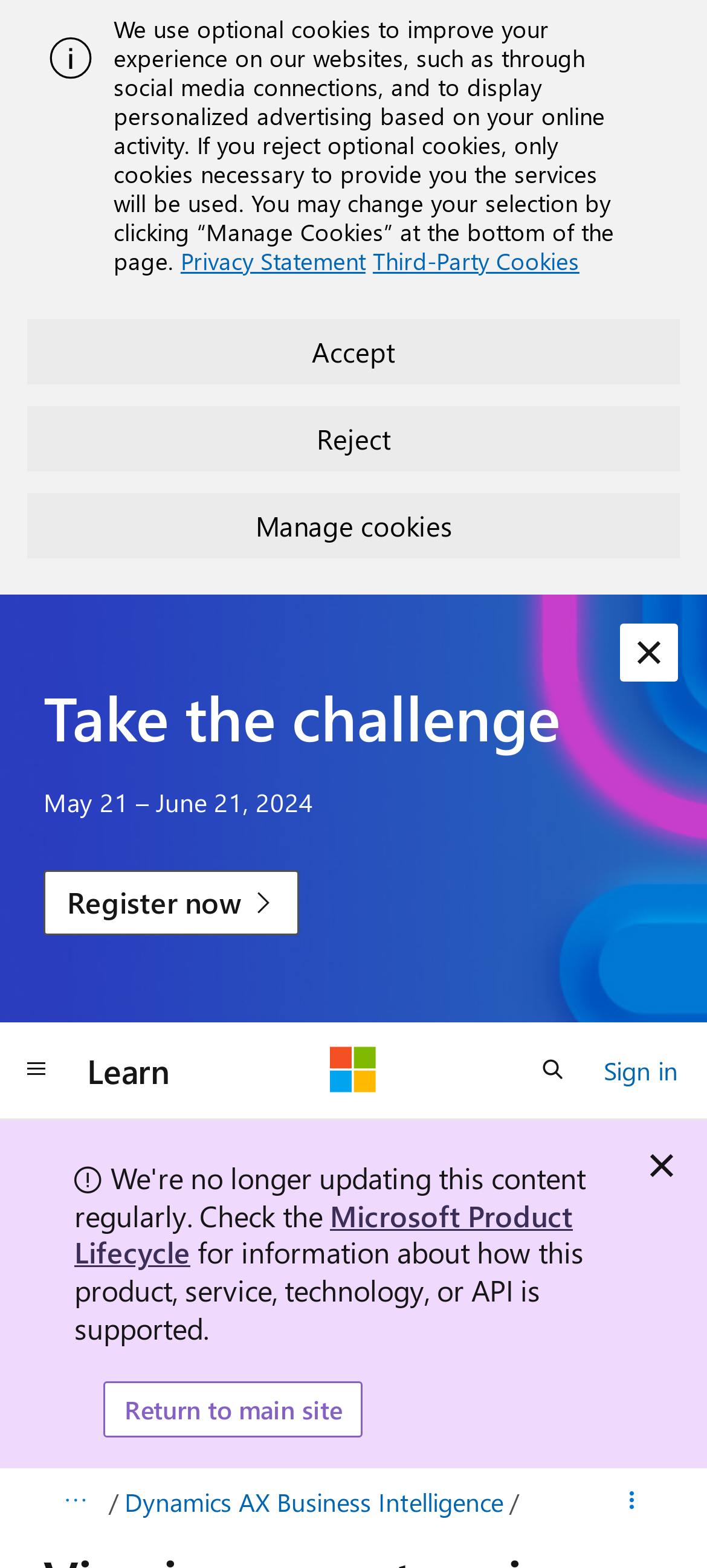Provide the bounding box coordinates of the section that needs to be clicked to accomplish the following instruction: "Return to main site."

[0.146, 0.881, 0.513, 0.917]